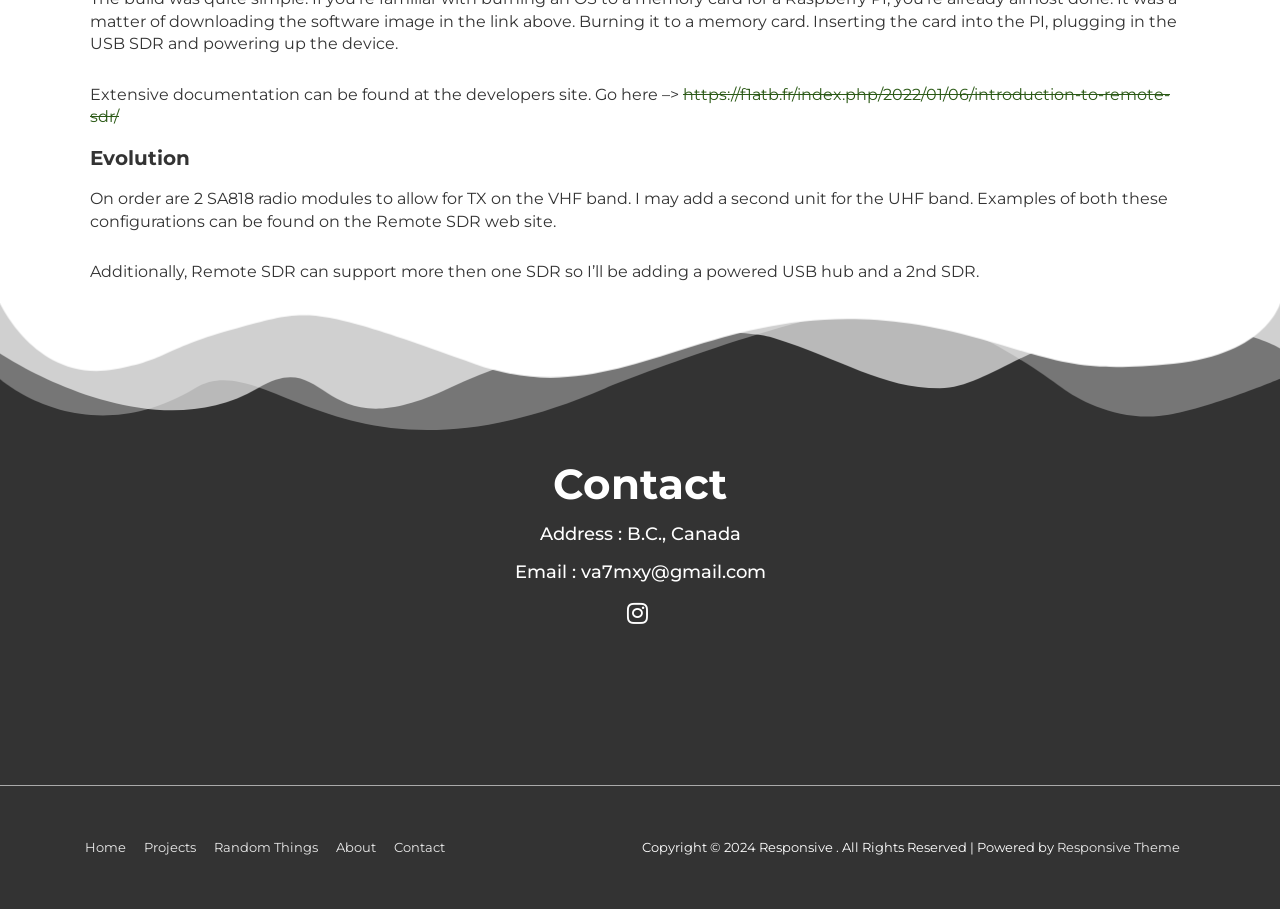Please respond to the question using a single word or phrase:
What is the author's location?

B.C., Canada